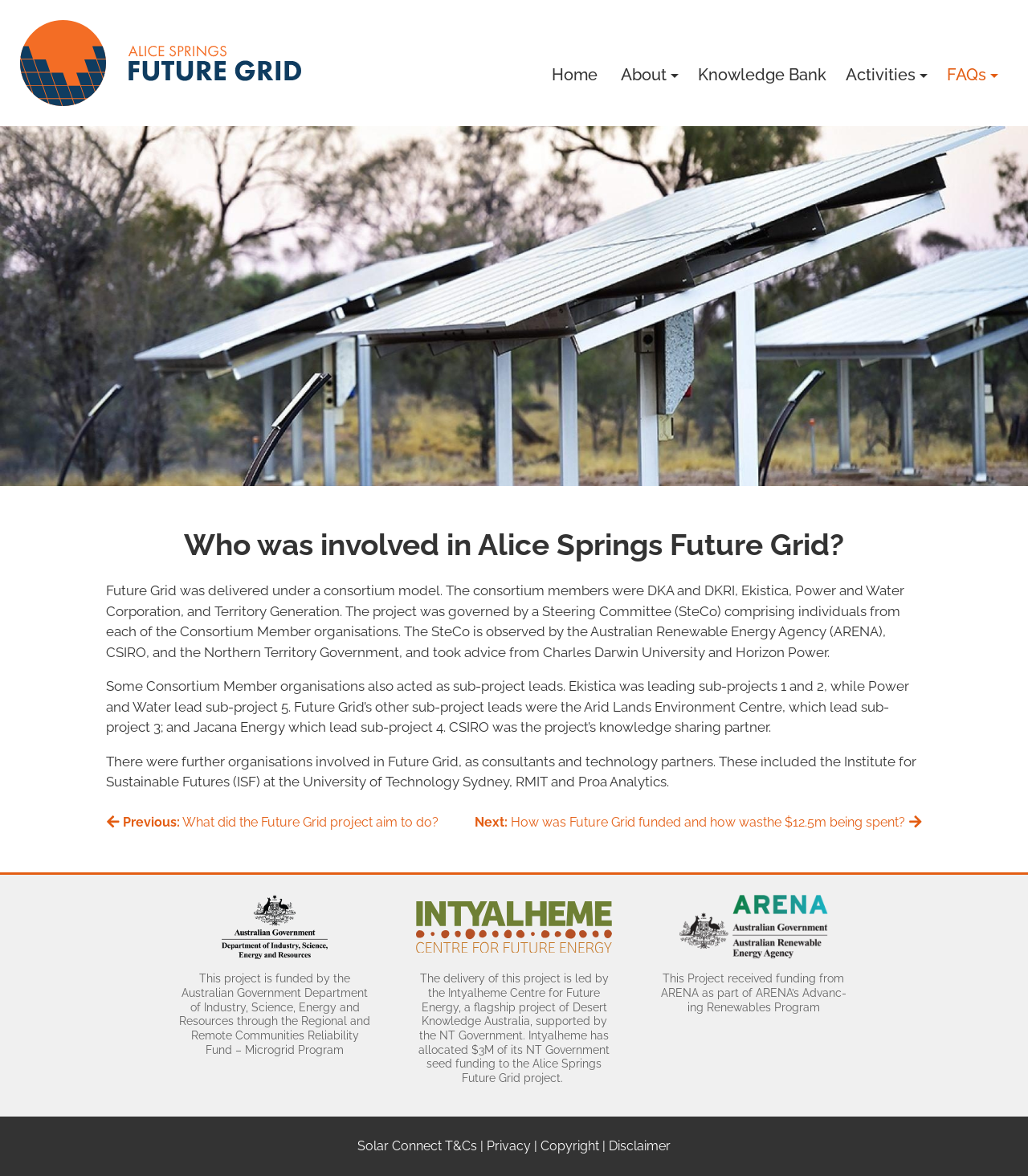Offer an in-depth caption of the entire webpage.

The webpage is about the Alice Springs Future Grid project. At the top, there is a logo and a link to the project's homepage. Below the logo, there is a navigation menu with links to different sections of the website, including "Home", "About", "Knowledge Bank", "Activities", and "FAQs".

The main content of the webpage is divided into sections. The first section has a heading that asks "Who was involved in Alice Springs Future Grid?" followed by three paragraphs of text that describe the consortium members, the project's governance structure, and the roles of different organizations involved in the project.

Below the text, there are two links, "Previous" and "Next", which allow users to navigate to previous and next sections of the project's information. Each link has an accompanying arrow icon.

At the bottom of the webpage, there is a section with links to information about the project's funding, including the Australian Government Department of Industry, Science, Energy and Resources, the Intyalheme Centre for Future Energy, and the Australian Renewable Energy Agency (ARENA).

Additionally, there are links to terms and conditions, privacy policy, copyright information, and disclaimer at the very bottom of the webpage.